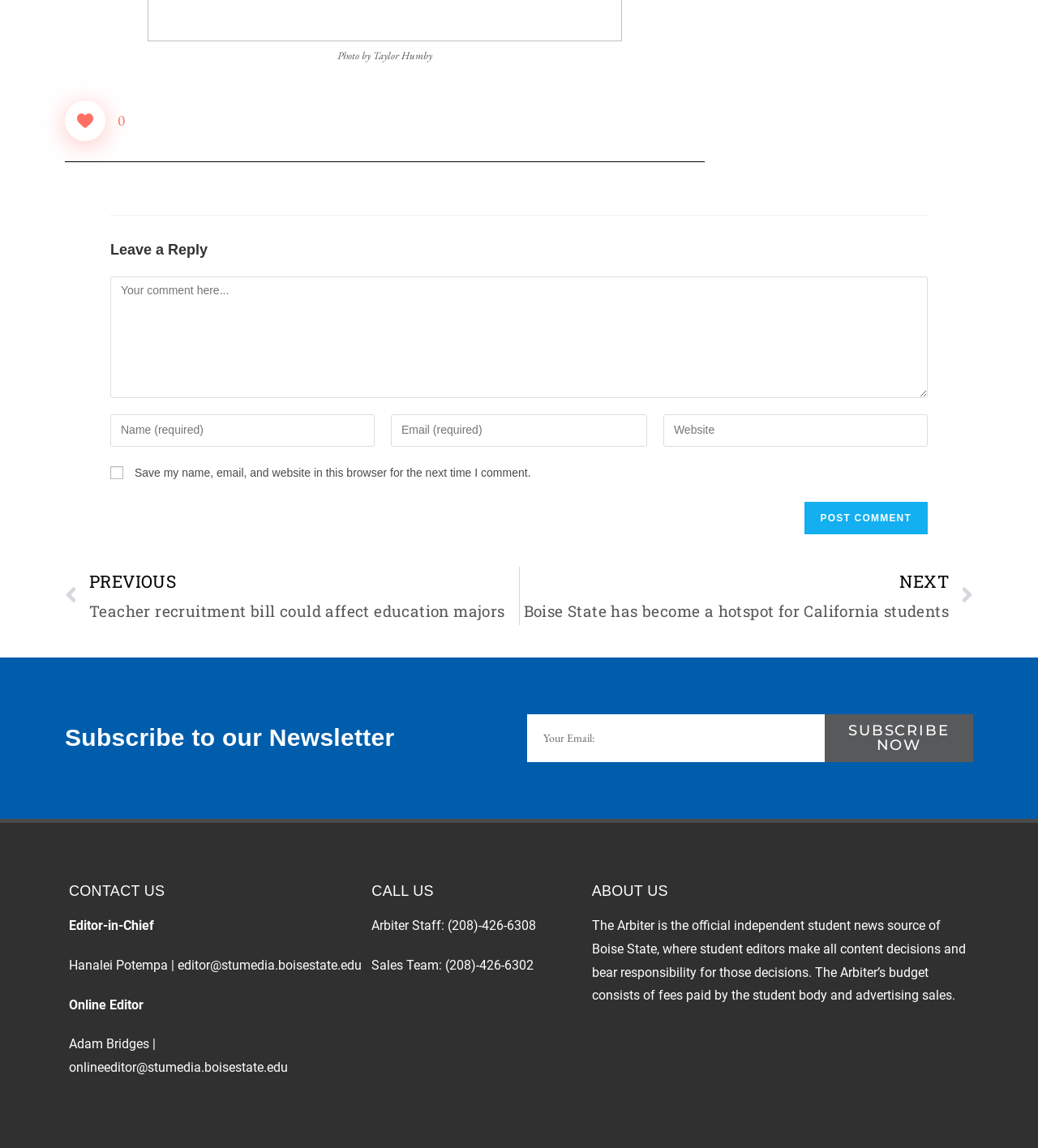Locate the bounding box coordinates of the area you need to click to fulfill this instruction: 'Click the Like Button'. The coordinates must be in the form of four float numbers ranging from 0 to 1: [left, top, right, bottom].

[0.062, 0.087, 0.102, 0.123]